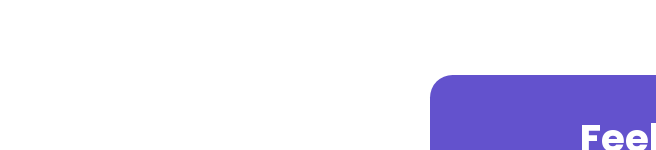Use a single word or phrase to answer the question:
What is the layout of the composition?

Organized and user-friendly